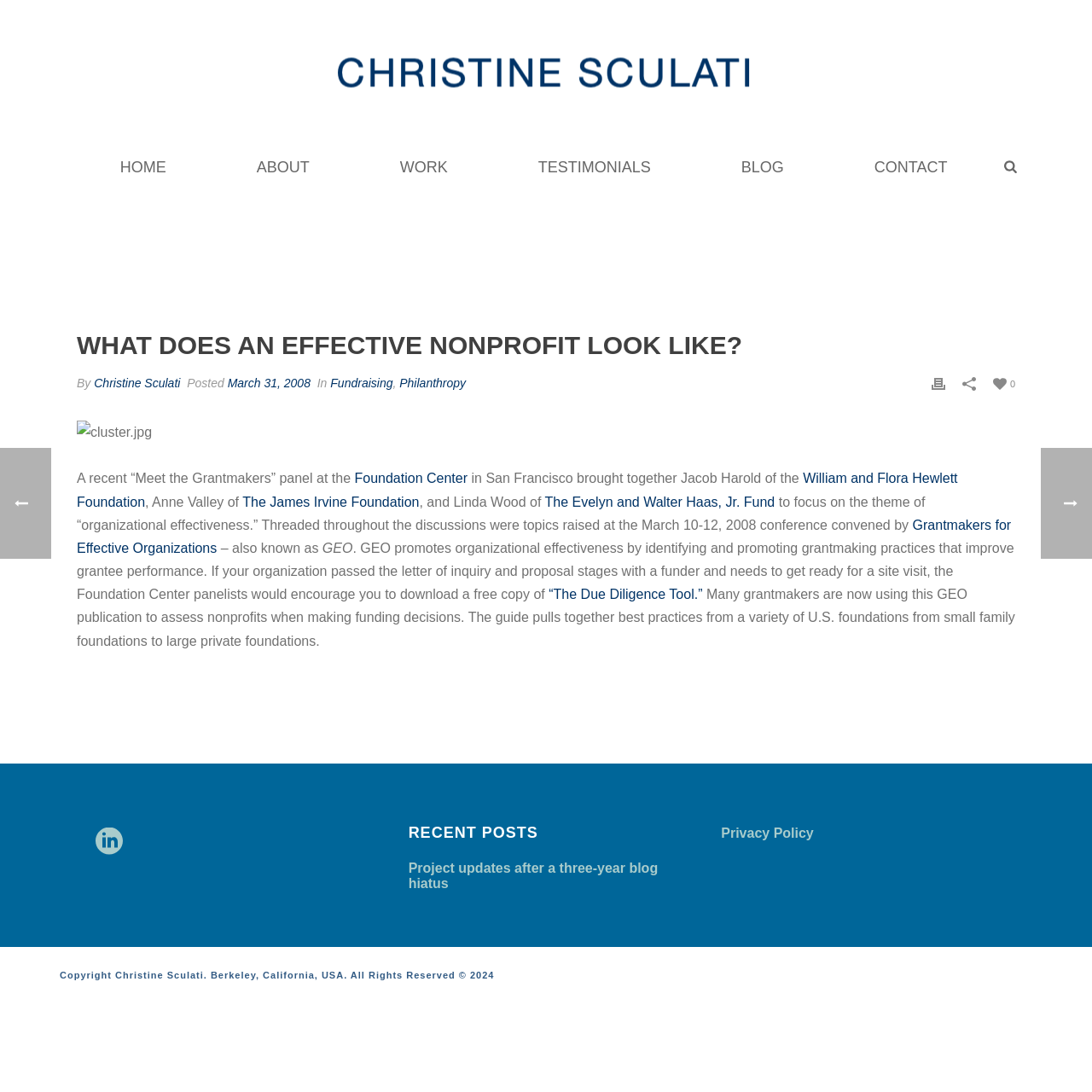Respond to the question below with a single word or phrase:
What is the name of the foundation mentioned in the article?

William and Flora Hewlett Foundation